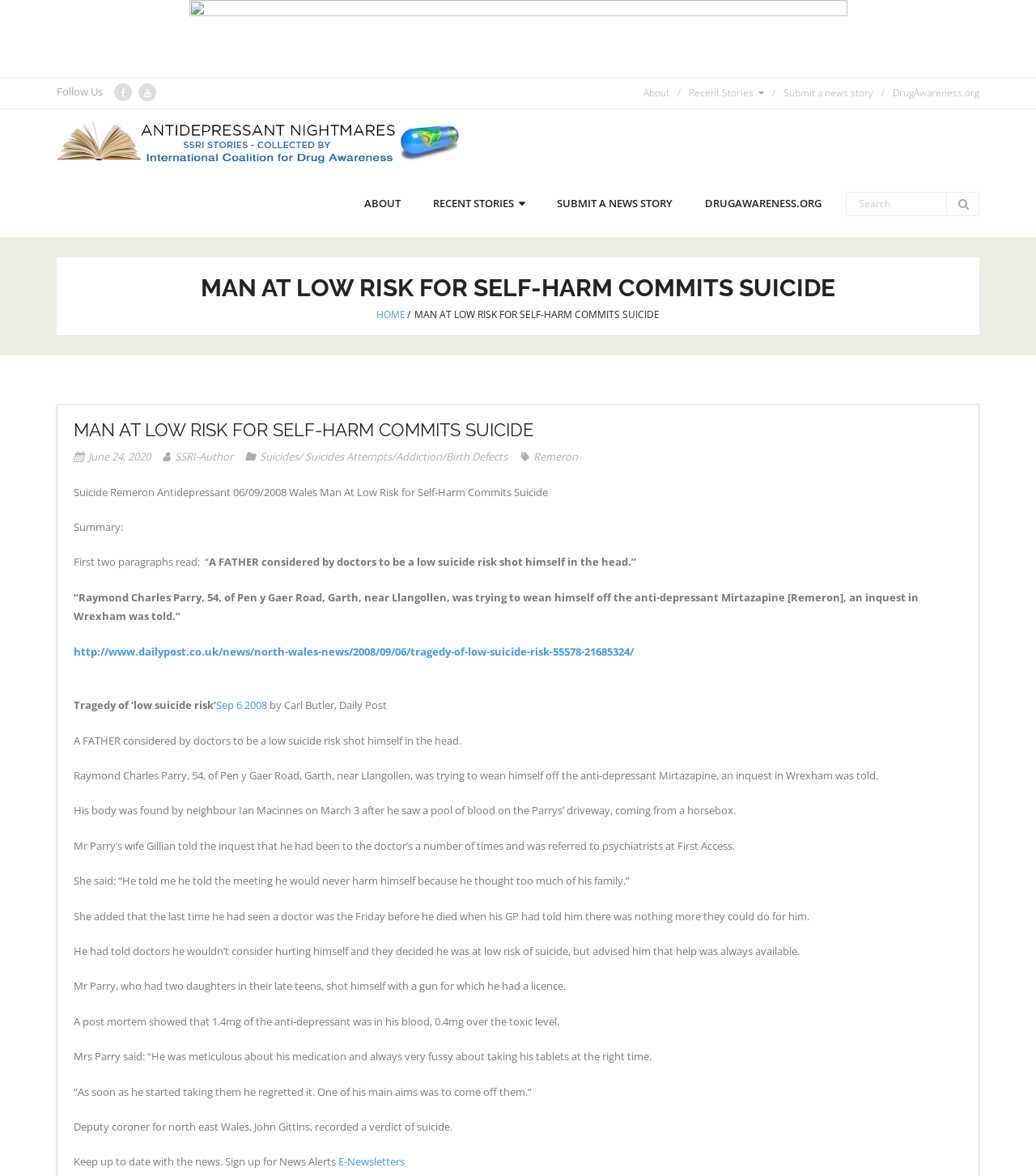Identify the bounding box coordinates of the region that needs to be clicked to carry out this instruction: "Go to homepage". Provide these coordinates as four float numbers ranging from 0 to 1, i.e., [left, top, right, bottom].

None